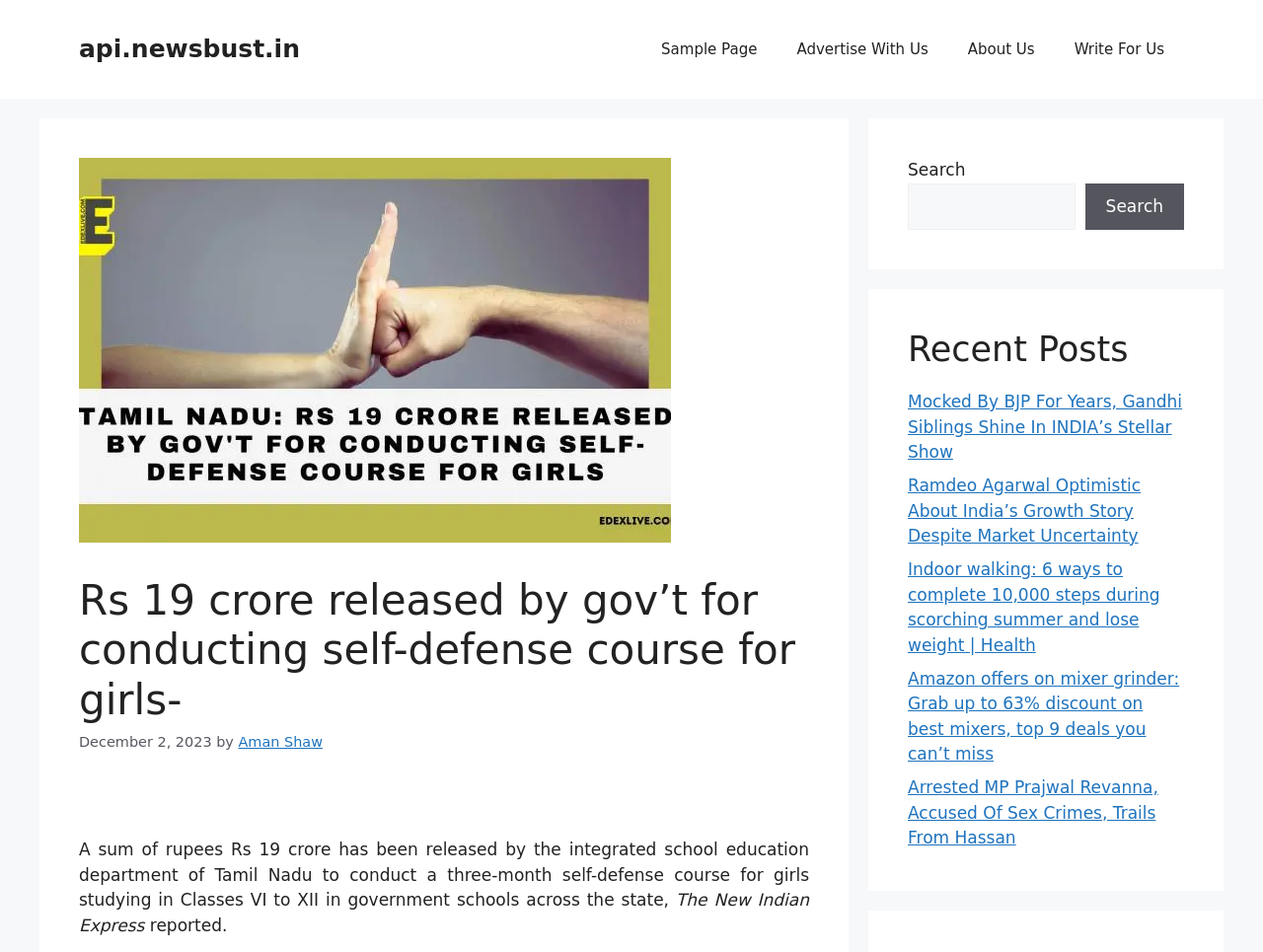Select the bounding box coordinates of the element I need to click to carry out the following instruction: "Leave a reply".

None